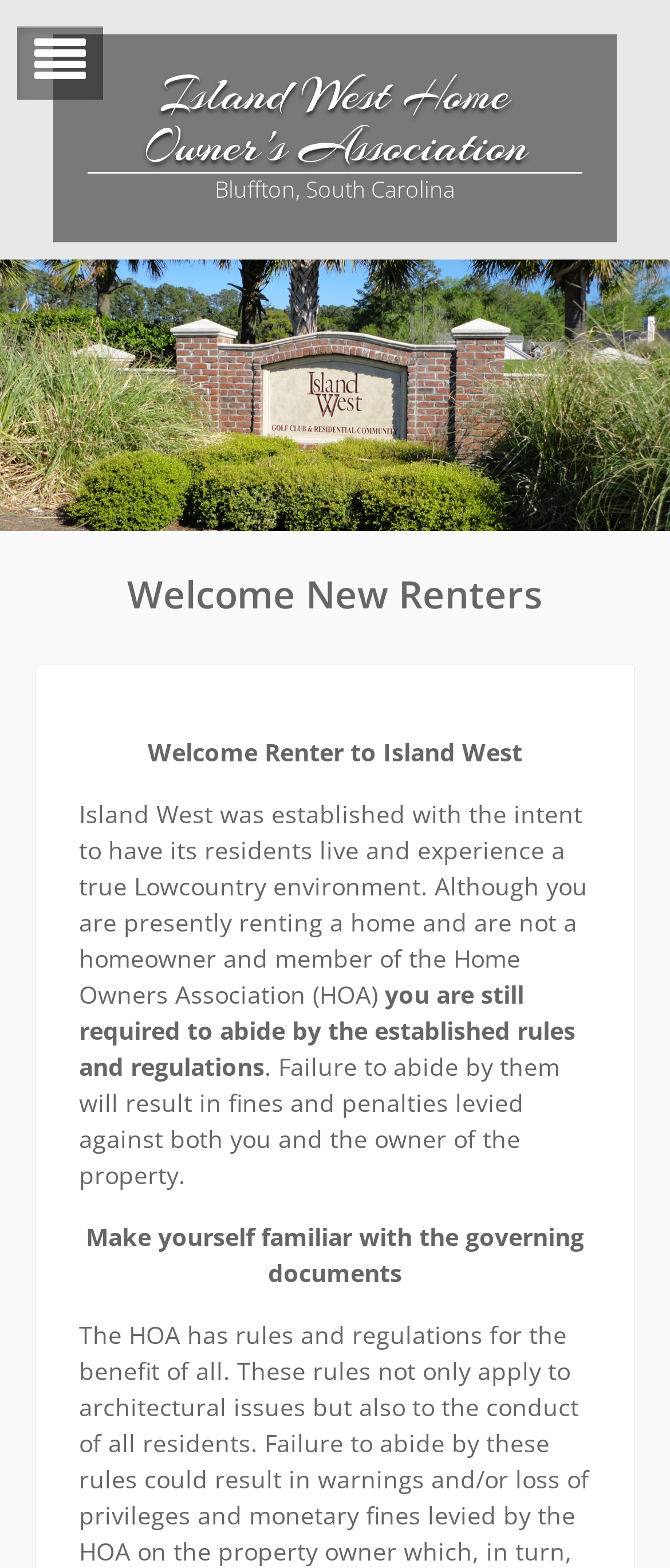What is required of renters in Island West?
Please answer the question with a detailed response using the information from the screenshot.

I found the answer by reading the static text element with the content 'you are still required to abide by the established rules and regulations' which is located below the heading 'Welcome New Renters'.